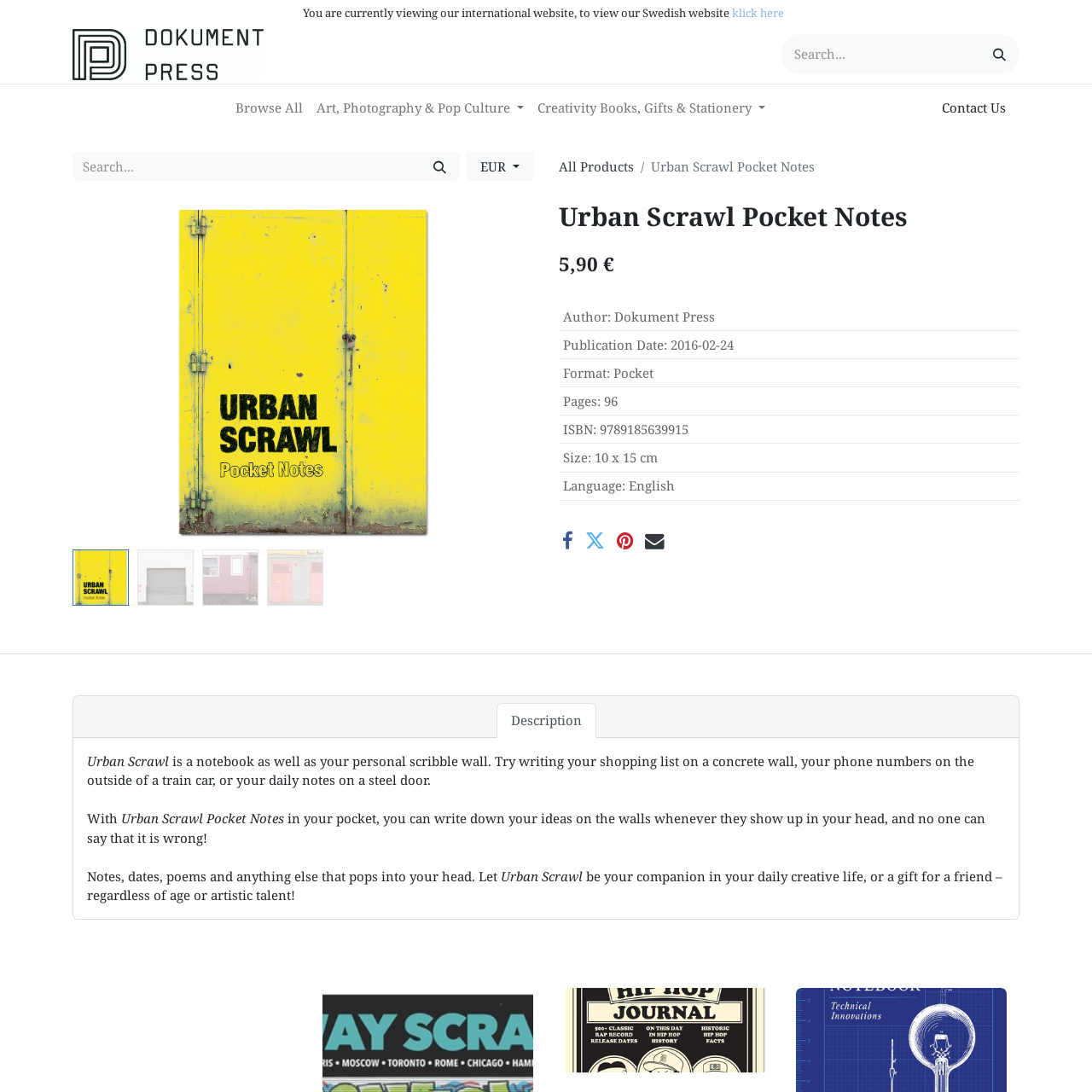What is the name of the product?
Based on the image, give a concise answer in the form of a single word or short phrase.

Urban Scrawl Pocket Notes